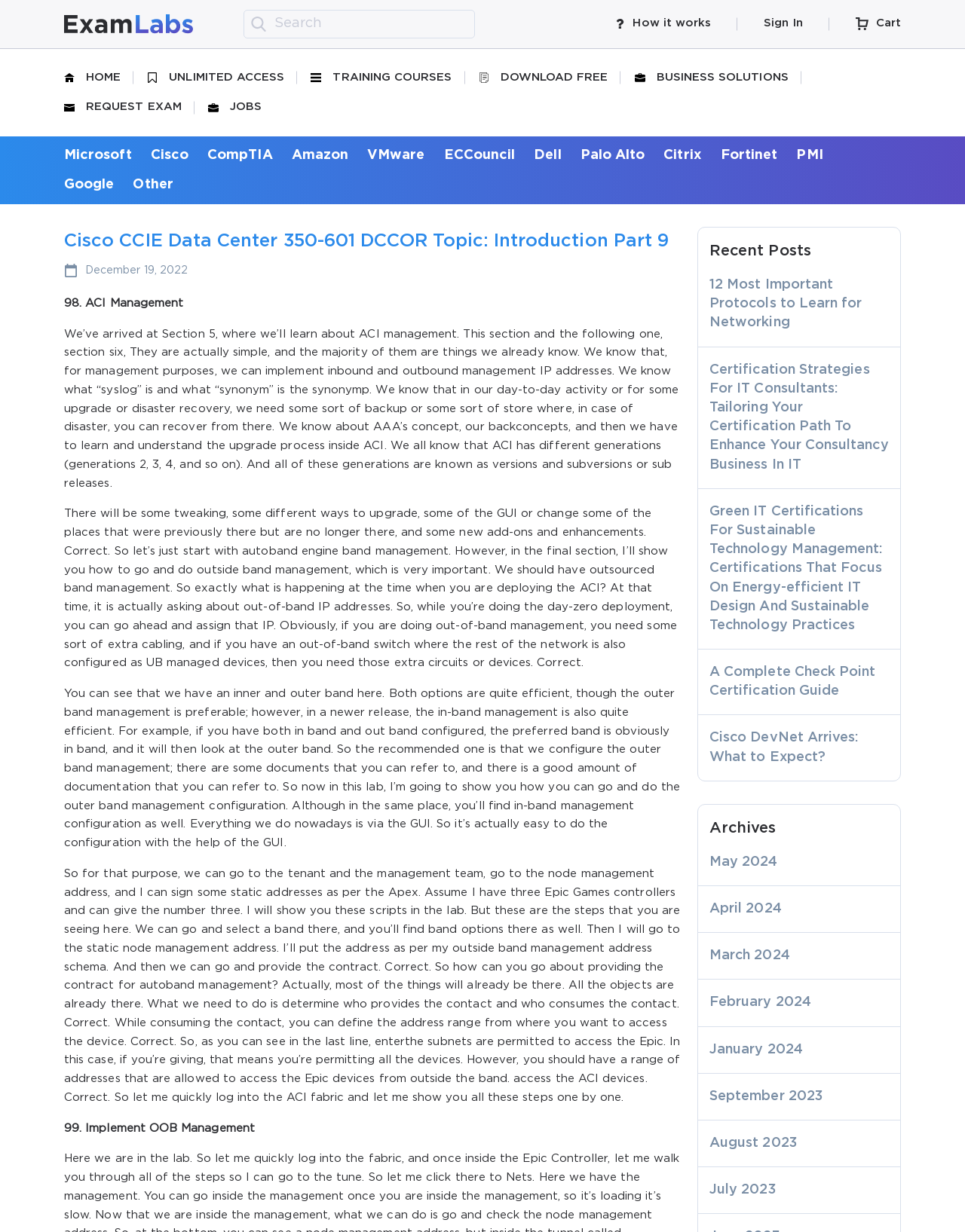Elaborate on the different components and information displayed on the webpage.

This webpage is about Cisco CCIE Data Center 350-601 DCCOR Topic: Introduction Part 9 - Exam-Labs. At the top, there is a search box and a few links, including "How it works", "Sign In", and "Cart". Below that, there is a navigation menu with links to "HOME", "UNLIMITED ACCESS", "TRAINING COURSES", "DOWNLOAD FREE", "BUSINESS SOLUTIONS", "REQUEST EXAM", and "JOBS".

On the left side, there are several links to different technology companies, including Microsoft, Cisco, CompTIA, Amazon, VMware, ECCouncil, Dell, Palo Alto, Citrix, Fortinet, PMI, Google, and Others.

The main content of the page is a tutorial about ACI management, which is divided into several sections. The first section introduces the topic and explains that it is simple and covers familiar concepts. The following sections discuss autoband engine band management, out-of-band management, and how to configure outer band management.

There are also several static text blocks that provide additional information and explanations. At the bottom of the page, there are links to recent posts, including "12 Most Important Protocols to Learn for Networking", "Certification Strategies For IT Consultants", and others. There is also an archives section with links to previous months, from May 2024 to July 2023.